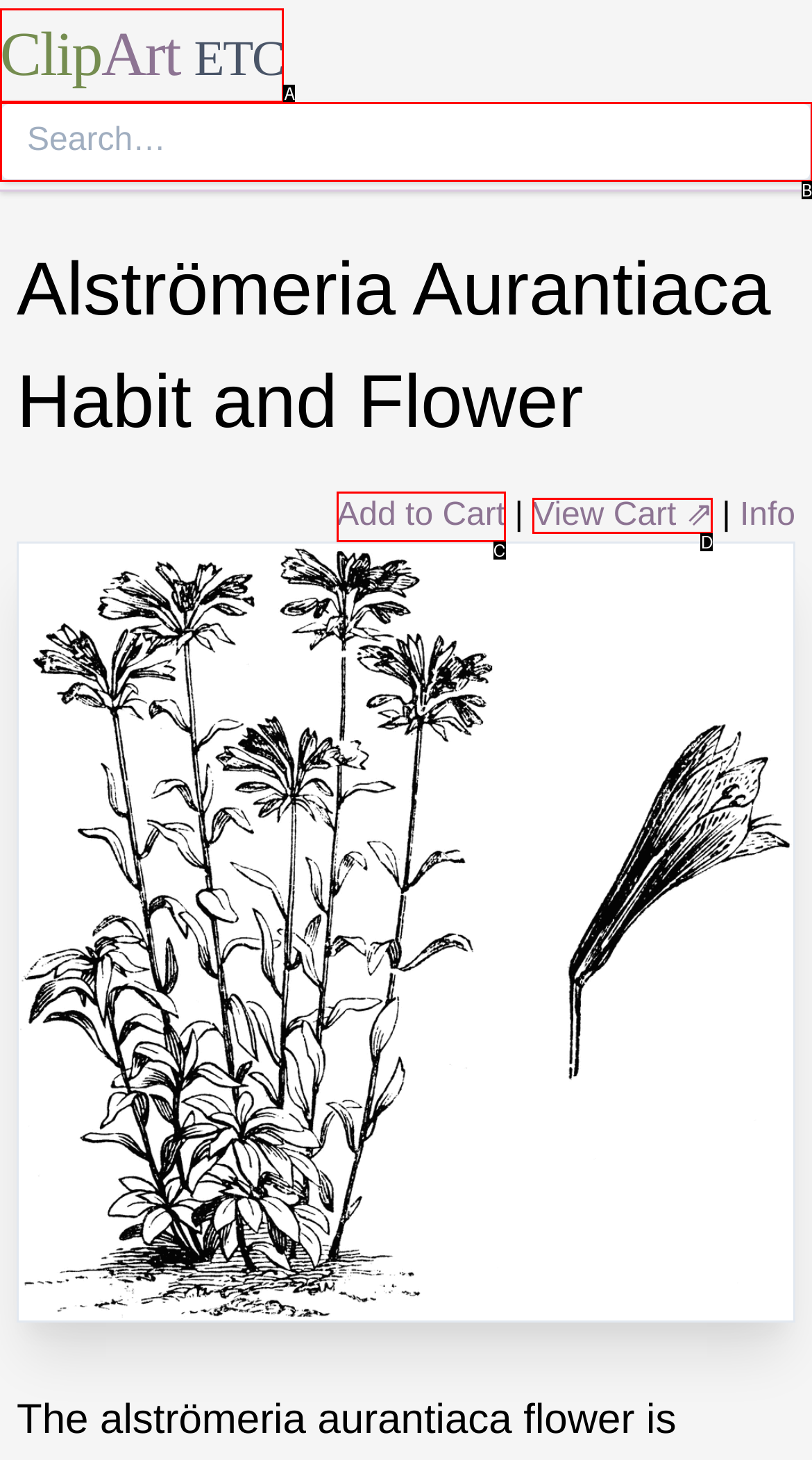Refer to the element description: View Cart ⇗ and identify the matching HTML element. State your answer with the appropriate letter.

D